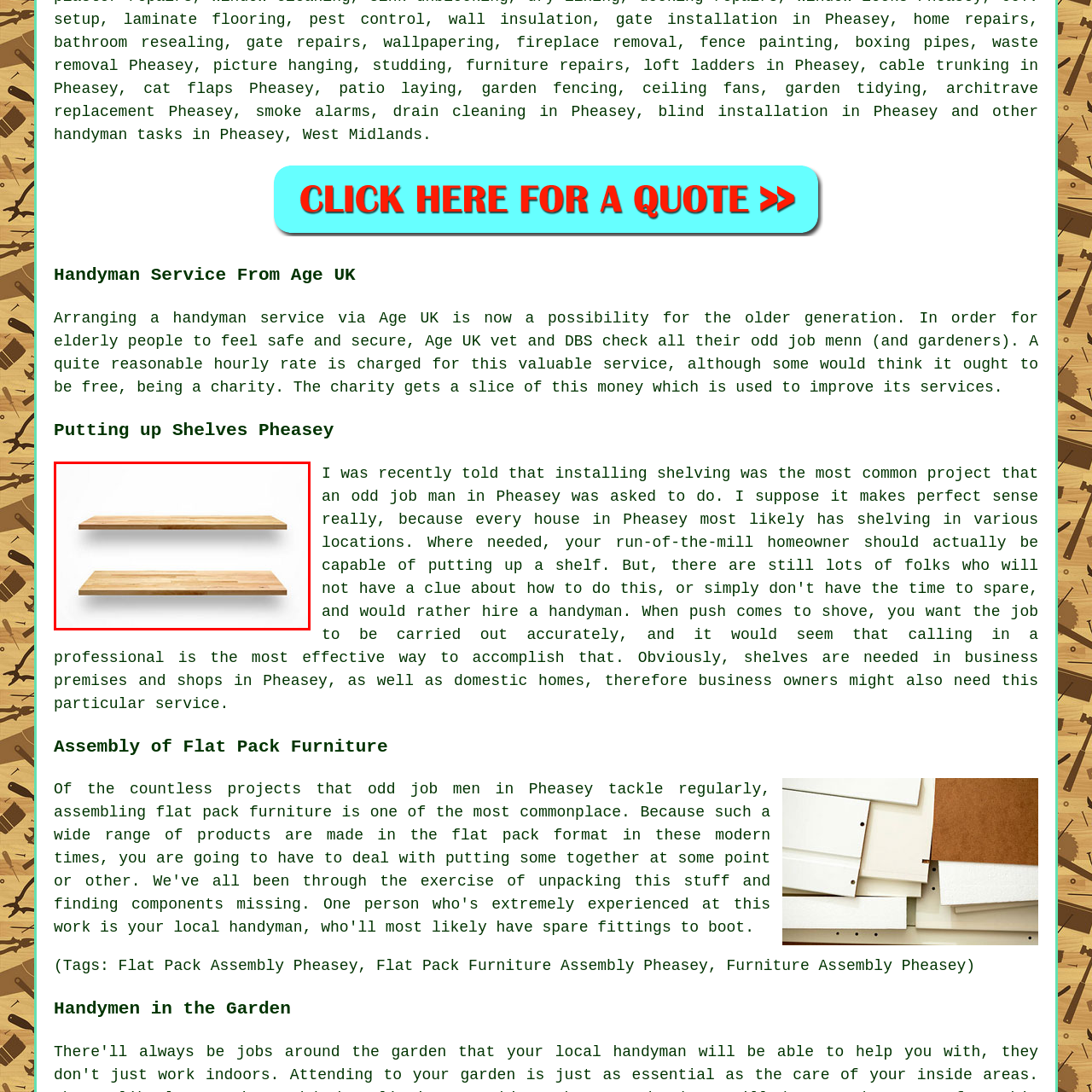Direct your attention to the zone enclosed by the orange box, What is the background color of the image? 
Give your response in a single word or phrase.

White